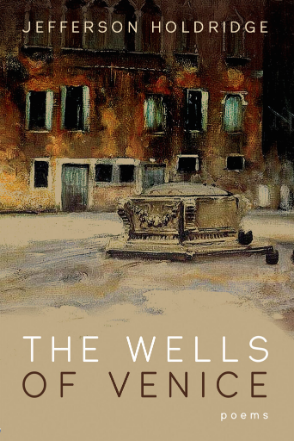Who is the author of the poetry collection?
Look at the image and answer with only one word or phrase.

Jefferson Holdridge